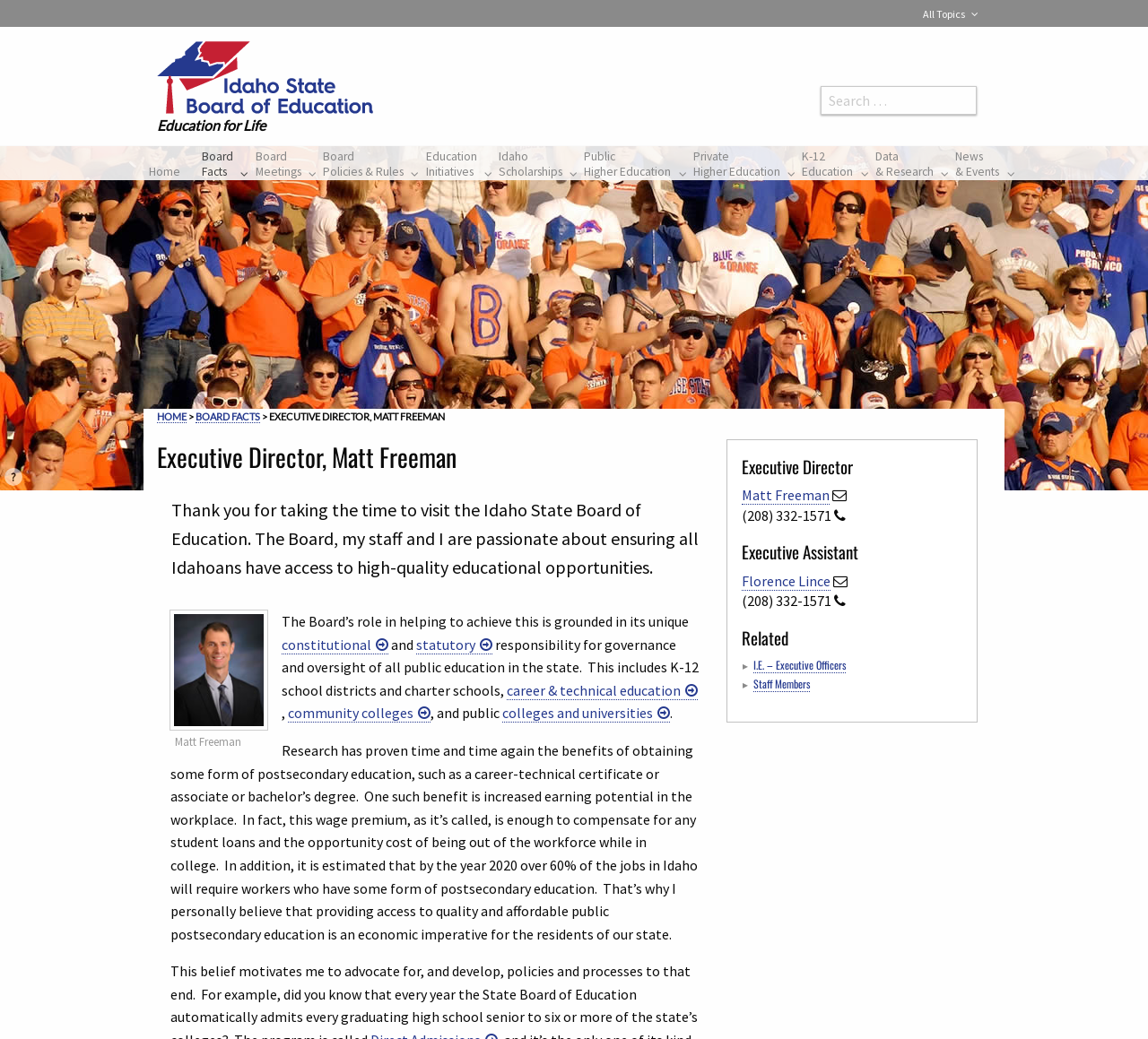Find the bounding box of the element with the following description: "K-12Education". The coordinates must be four float numbers between 0 and 1, formatted as [left, top, right, bottom].

[0.683, 0.13, 0.743, 0.186]